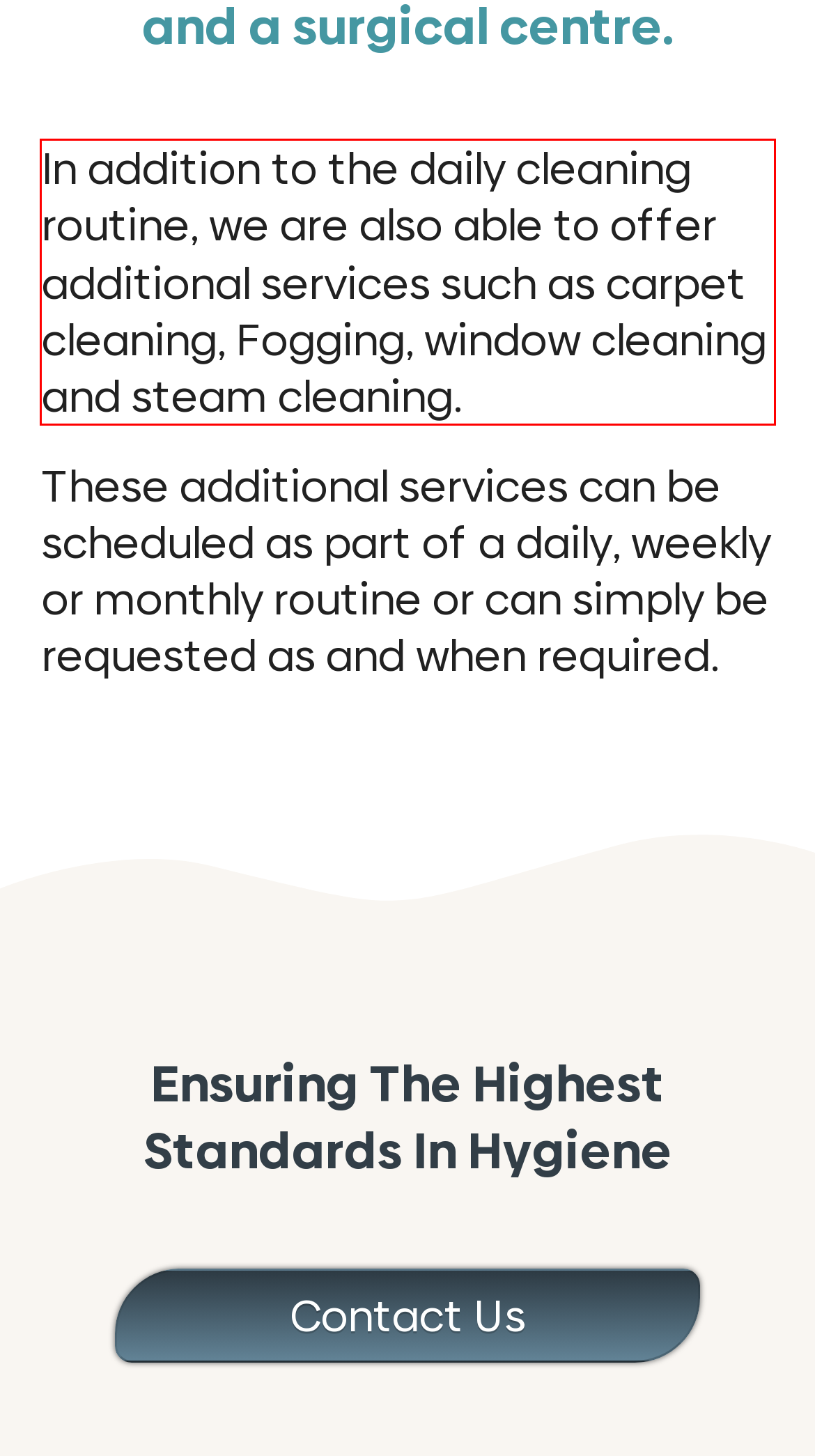Please analyze the screenshot of a webpage and extract the text content within the red bounding box using OCR.

In addition to the daily cleaning routine, we are also able to offer additional services such as carpet cleaning, Fogging, window cleaning and steam cleaning.